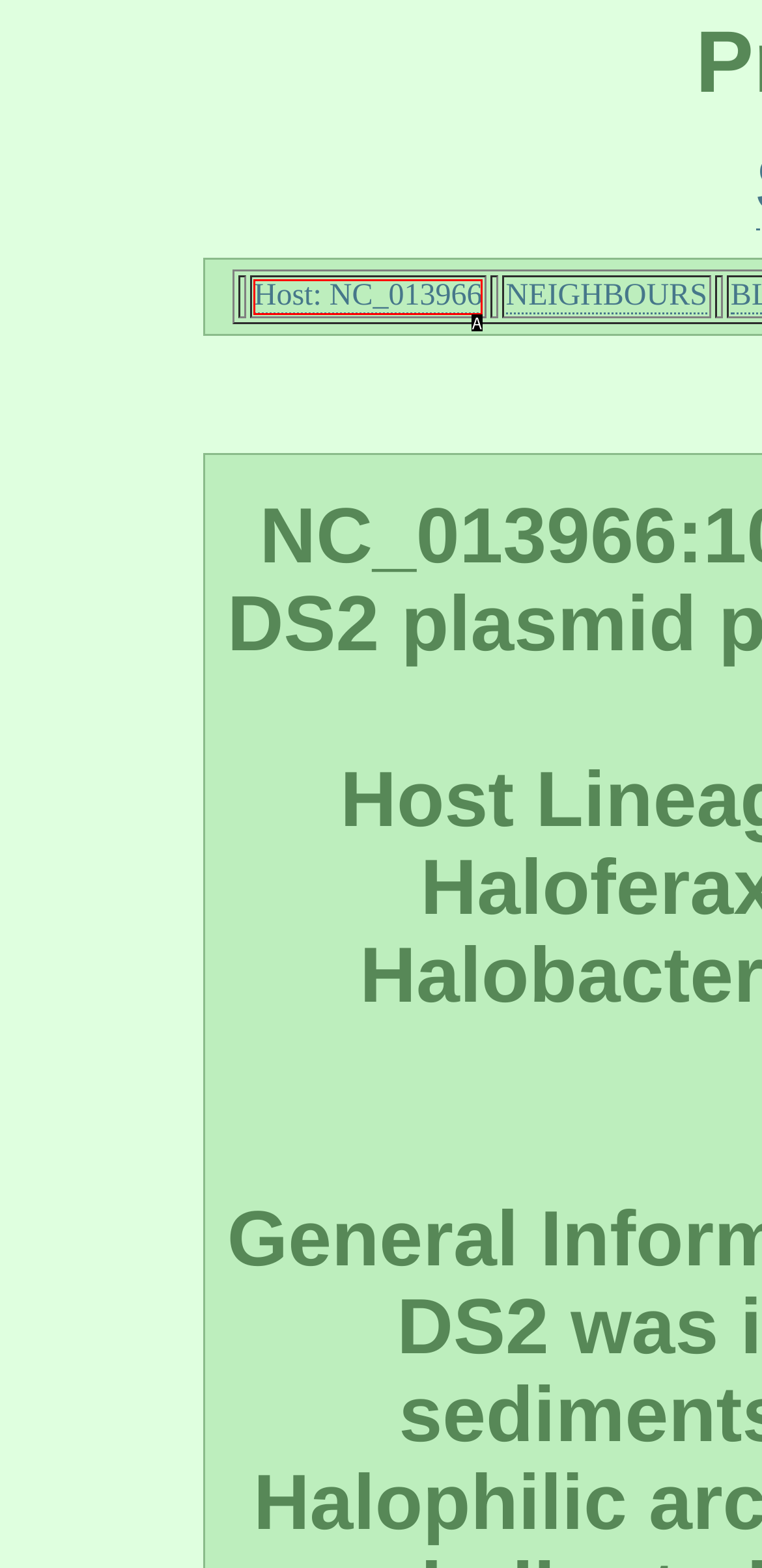Looking at the description: Host: NC_013966, identify which option is the best match and respond directly with the letter of that option.

A